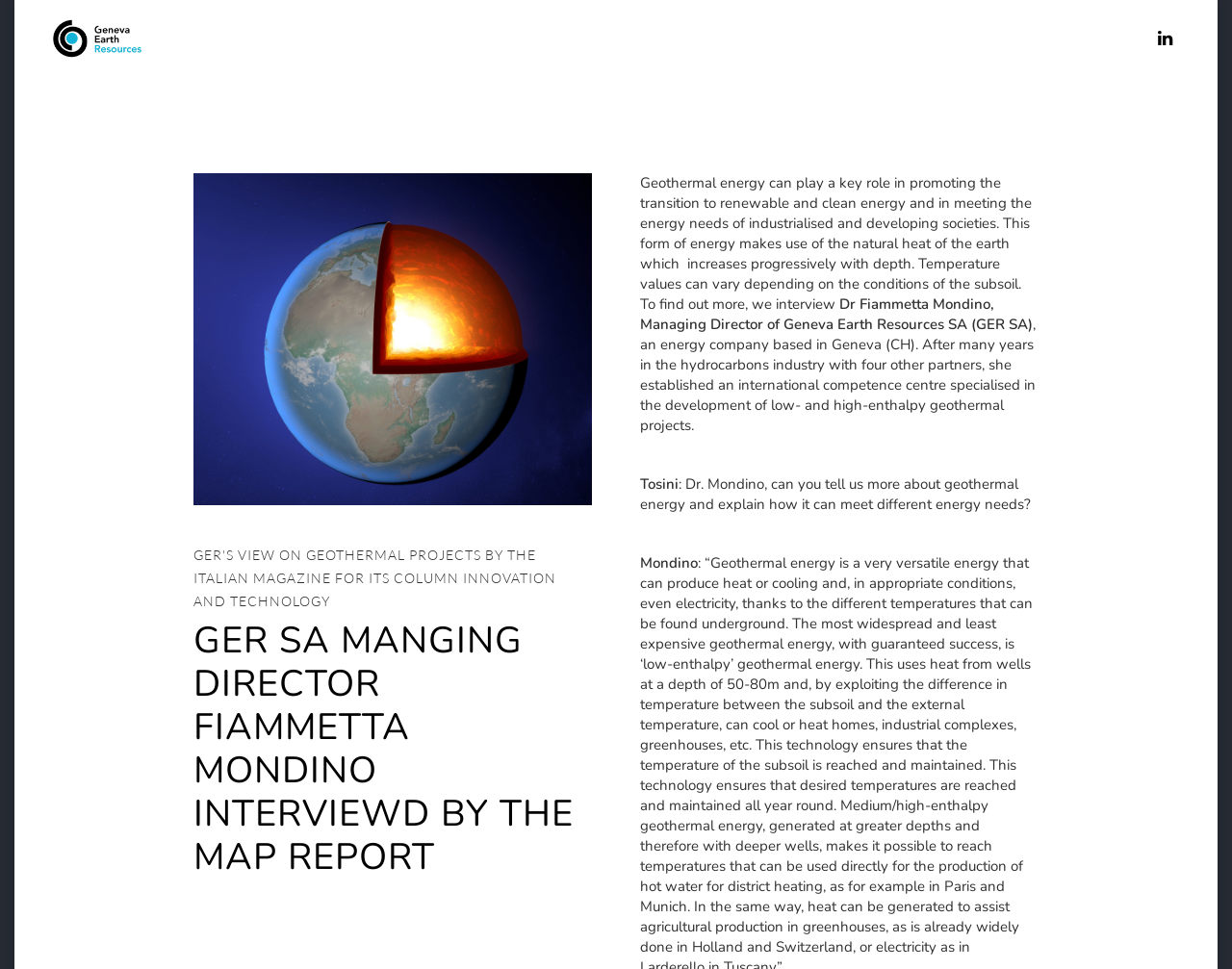Given the element description, predict the bounding box coordinates in the format (top-left x, top-left y, bottom-right x, bottom-right y). Make sure all values are between 0 and 1. Here is the element description: aria-label="LinkedIn"

[0.934, 0.0, 0.957, 0.079]